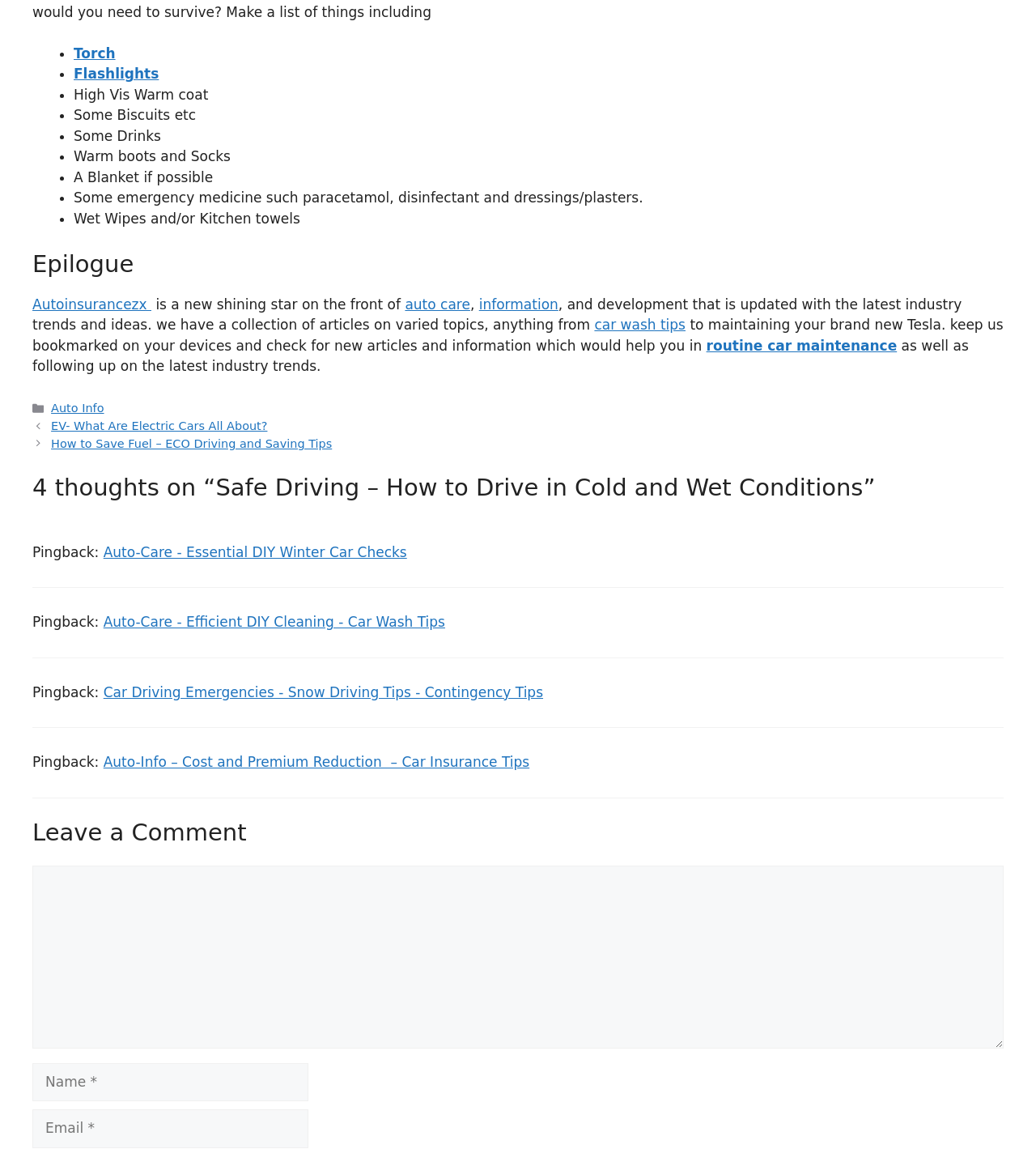With reference to the screenshot, provide a detailed response to the question below:
What is the topic of the article?

The topic of the article is 'Safe Driving' which can be inferred from the heading '4 thoughts on “Safe Driving – How to Drive in Cold and Wet Conditions”' with bounding box coordinates [0.031, 0.412, 0.969, 0.437].